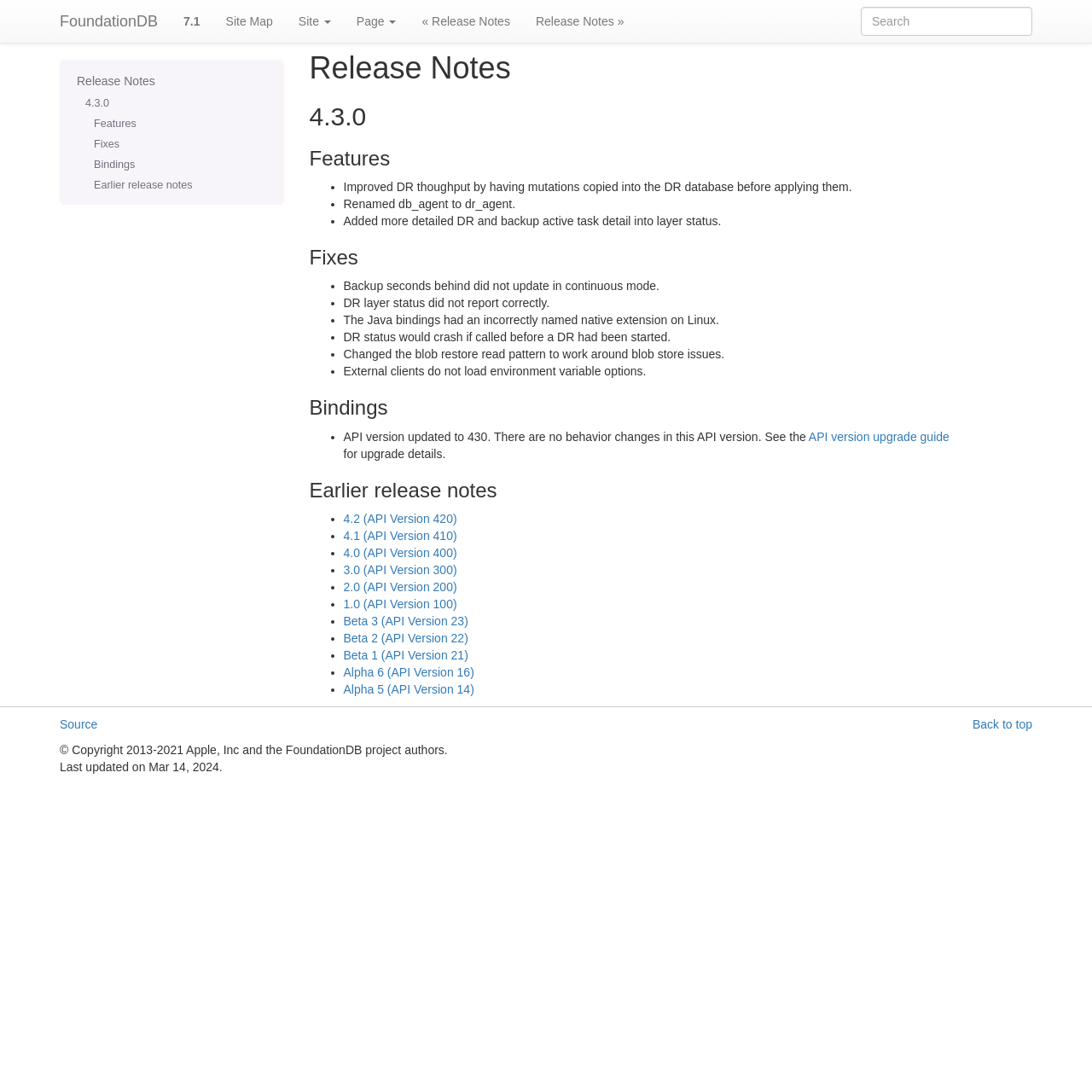What is the last updated date of the page?
Please respond to the question thoroughly and include all relevant details.

The last updated date of the page is Mar 14, 2024, which is mentioned at the bottom of the page in the 'Last updated on' section.